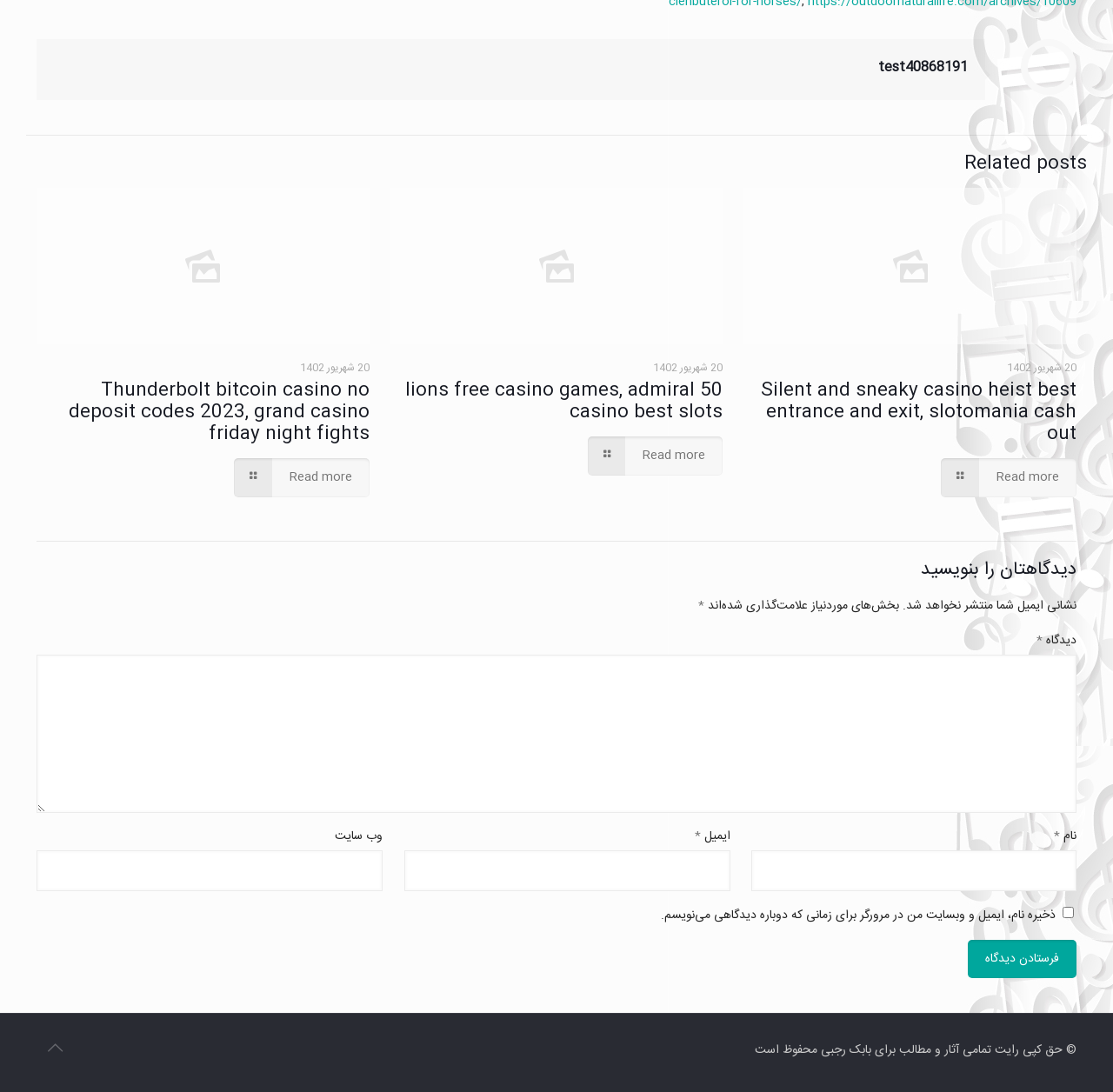Please specify the bounding box coordinates for the clickable region that will help you carry out the instruction: "Click on the 'Back to top icon' link".

[0.033, 0.945, 0.066, 0.978]